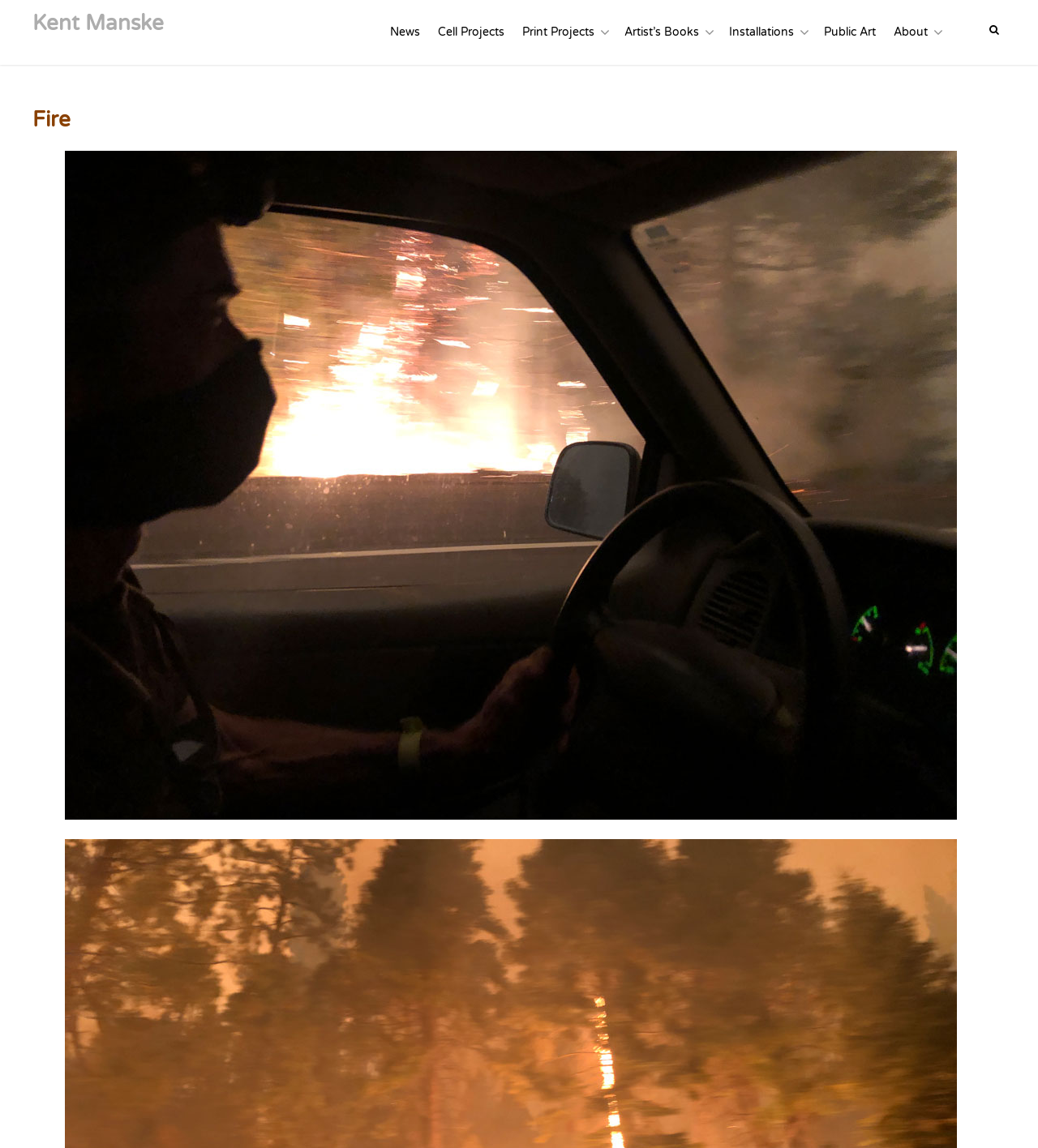Given the element description: "Public Art", predict the bounding box coordinates of this UI element. The coordinates must be four float numbers between 0 and 1, given as [left, top, right, bottom].

[0.785, 0.006, 0.852, 0.049]